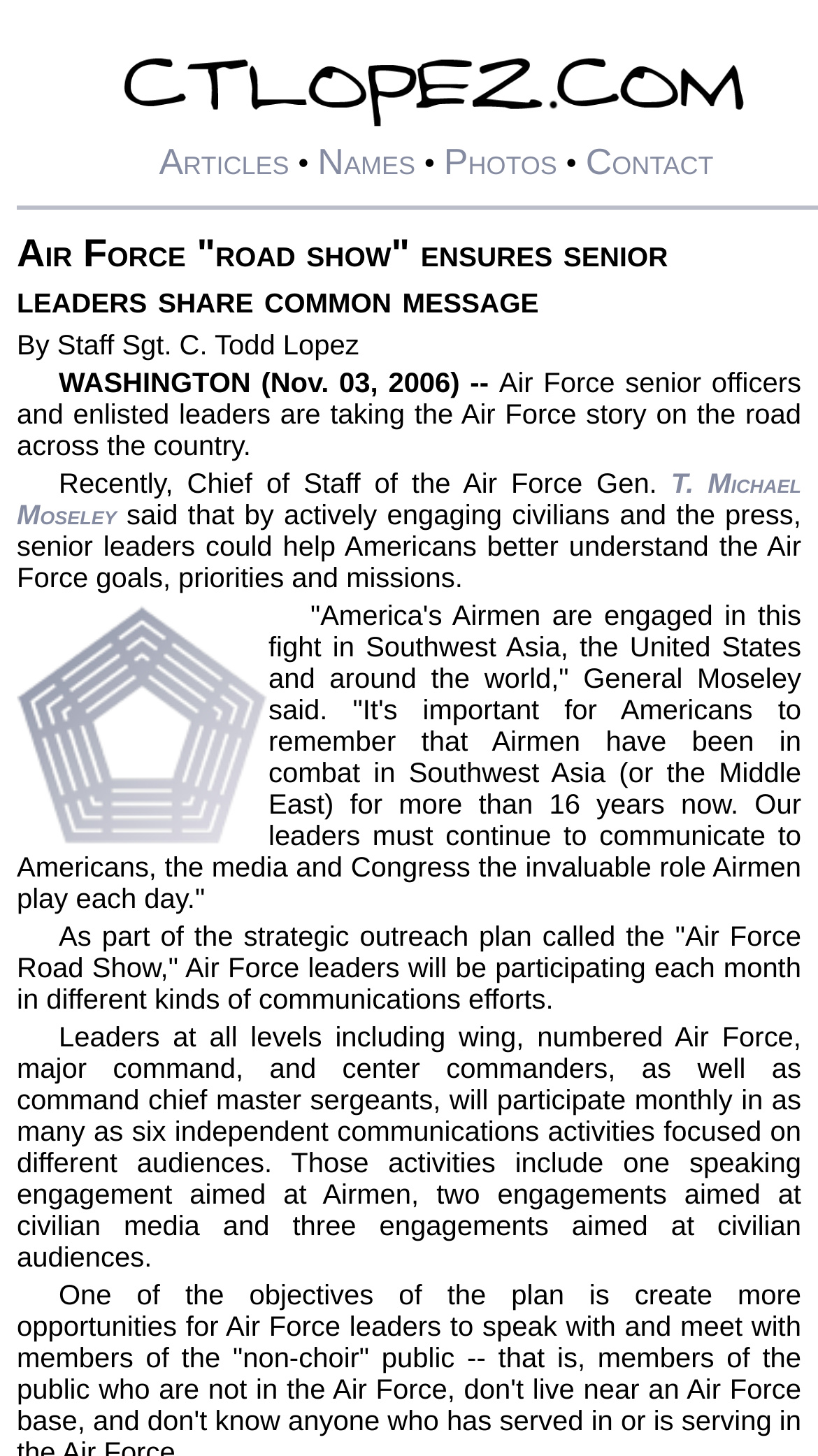Who is the author of this article?
We need a detailed and exhaustive answer to the question. Please elaborate.

I found the author's name by looking at the static text element that says 'By Staff Sgt. C. Todd Lopez' which is located below the main heading.